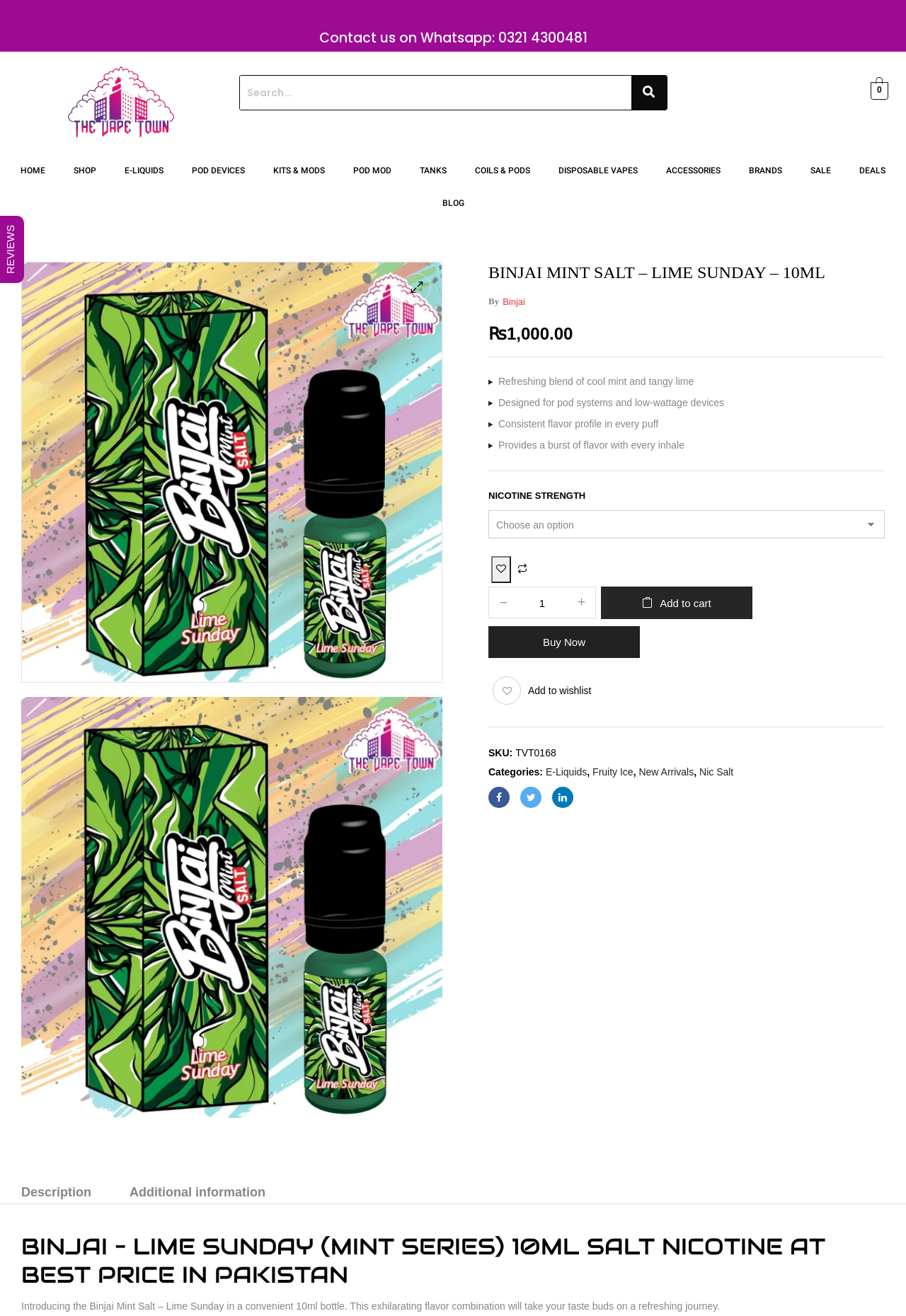Please indicate the bounding box coordinates of the element's region to be clicked to achieve the instruction: "Contact us on Whatsapp". Provide the coordinates as four float numbers between 0 and 1, i.e., [left, top, right, bottom].

[0.352, 0.022, 0.648, 0.036]